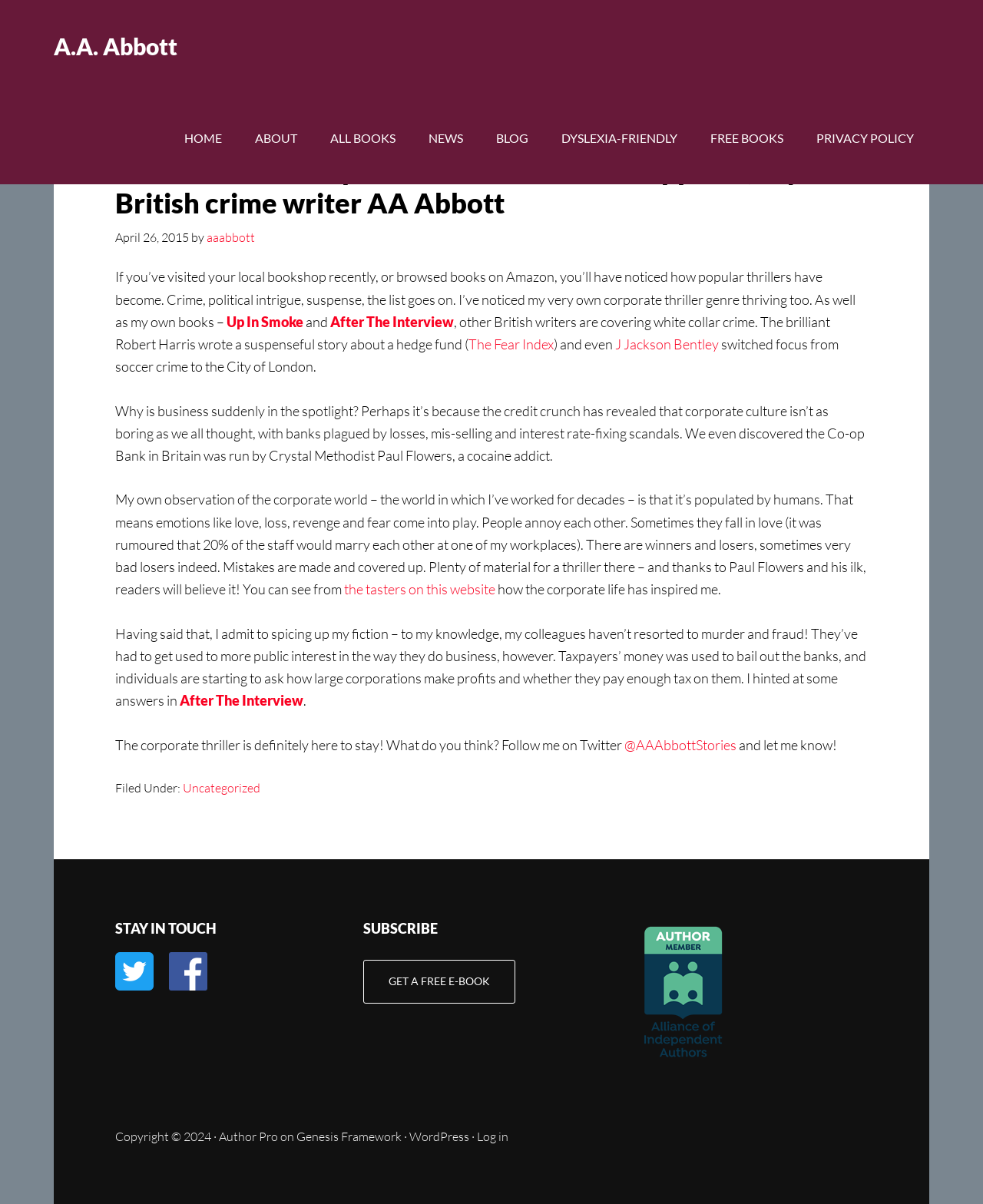Find the bounding box coordinates of the area to click in order to follow the instruction: "Follow AA Abbott on Twitter".

[0.635, 0.611, 0.752, 0.625]